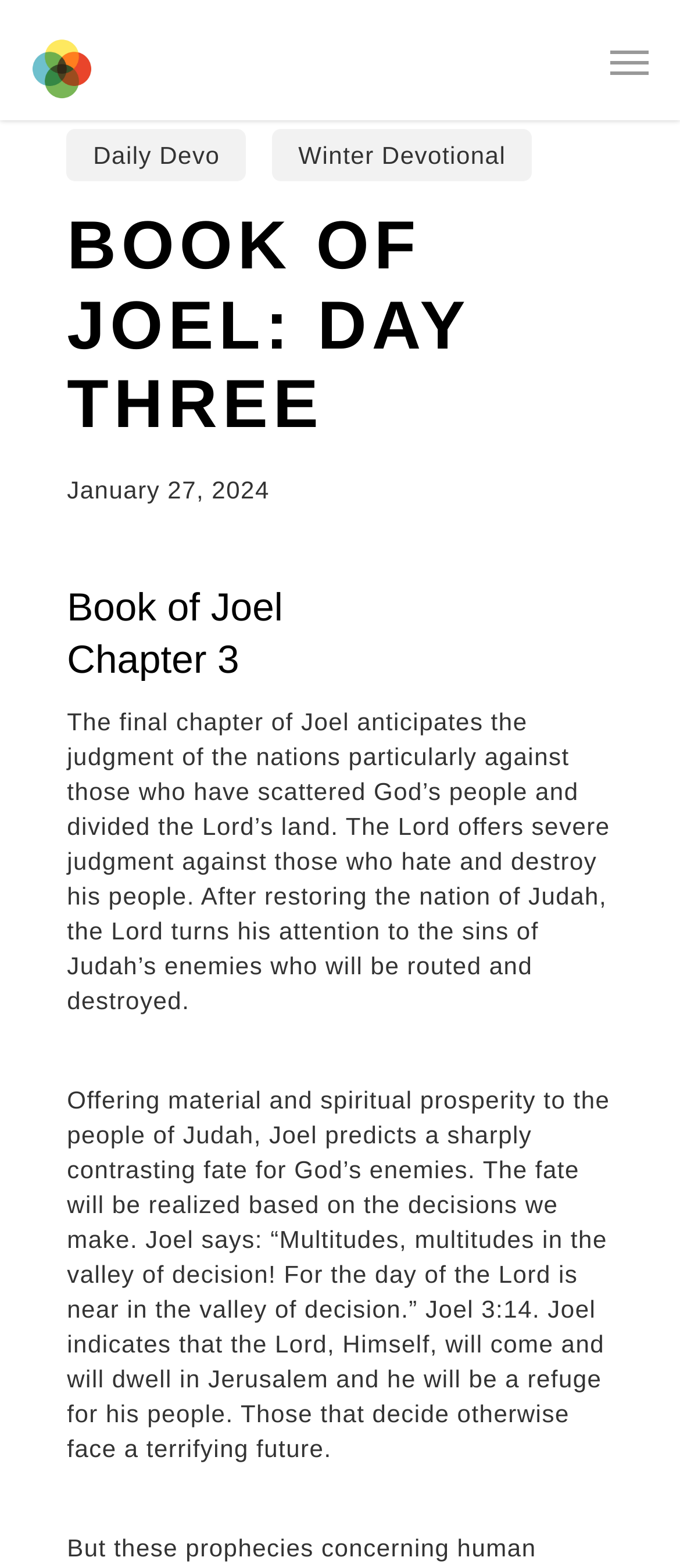Use the details in the image to answer the question thoroughly: 
What is the date mentioned in the webpage?

The date is mentioned as a StaticText element with a bounding box coordinate of [0.098, 0.303, 0.396, 0.321].